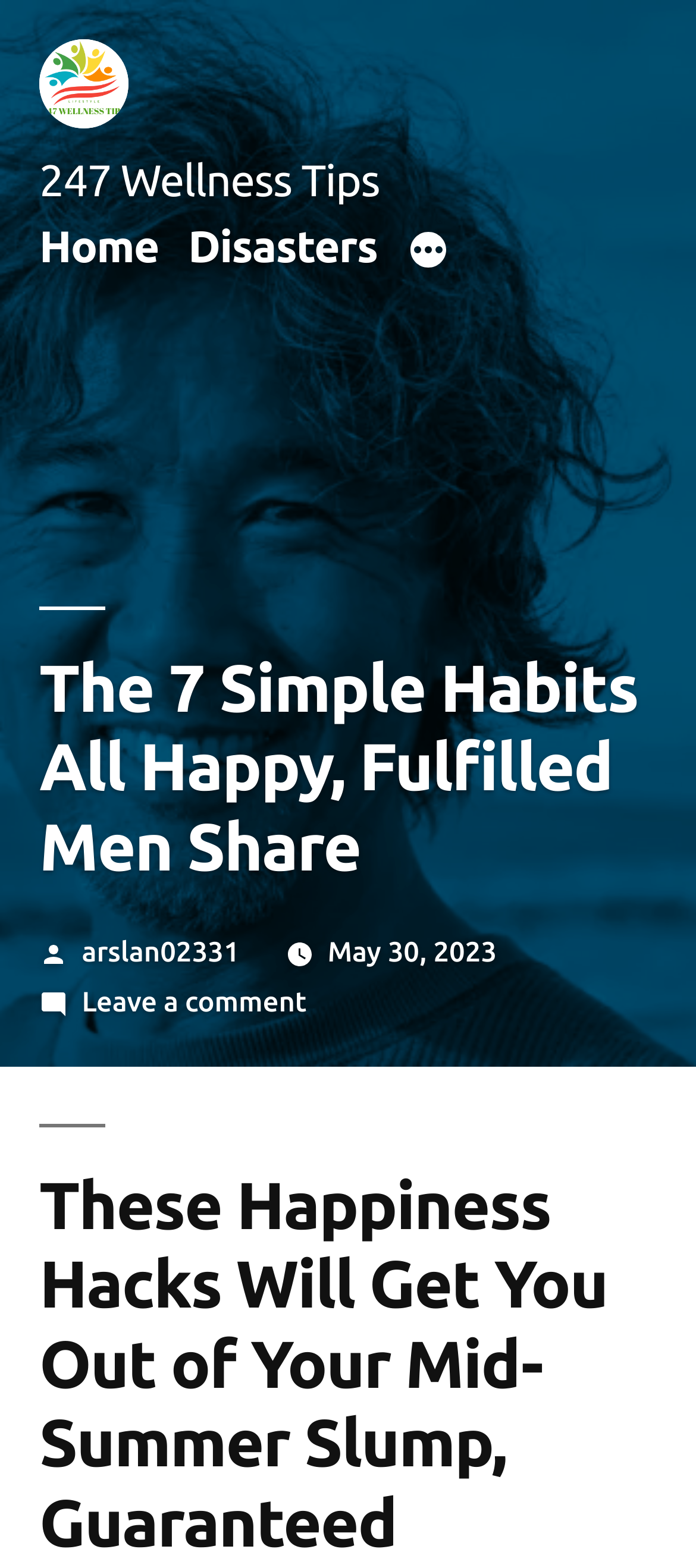What is the name of the website?
Based on the image content, provide your answer in one word or a short phrase.

247 Wellness Tips